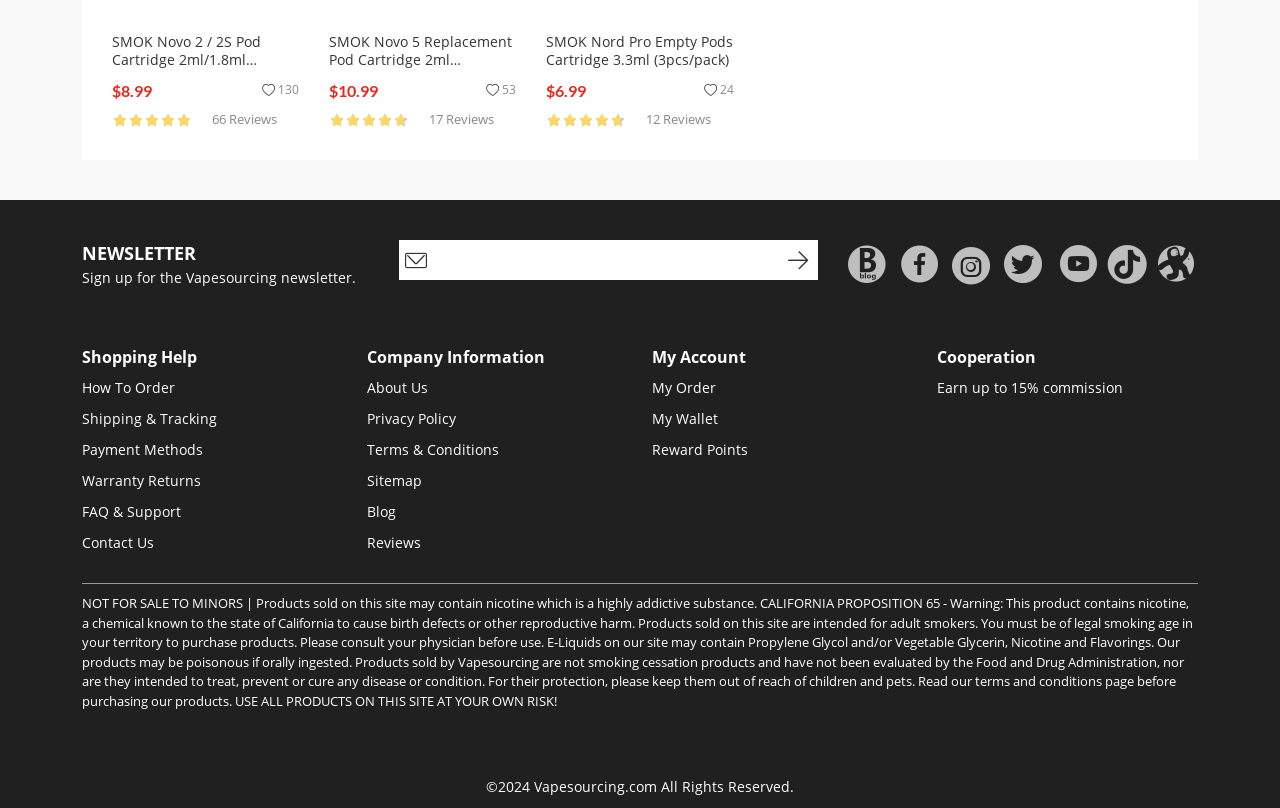What type of products are sold on this website?
Based on the image, provide your answer in one word or phrase.

Vaping products